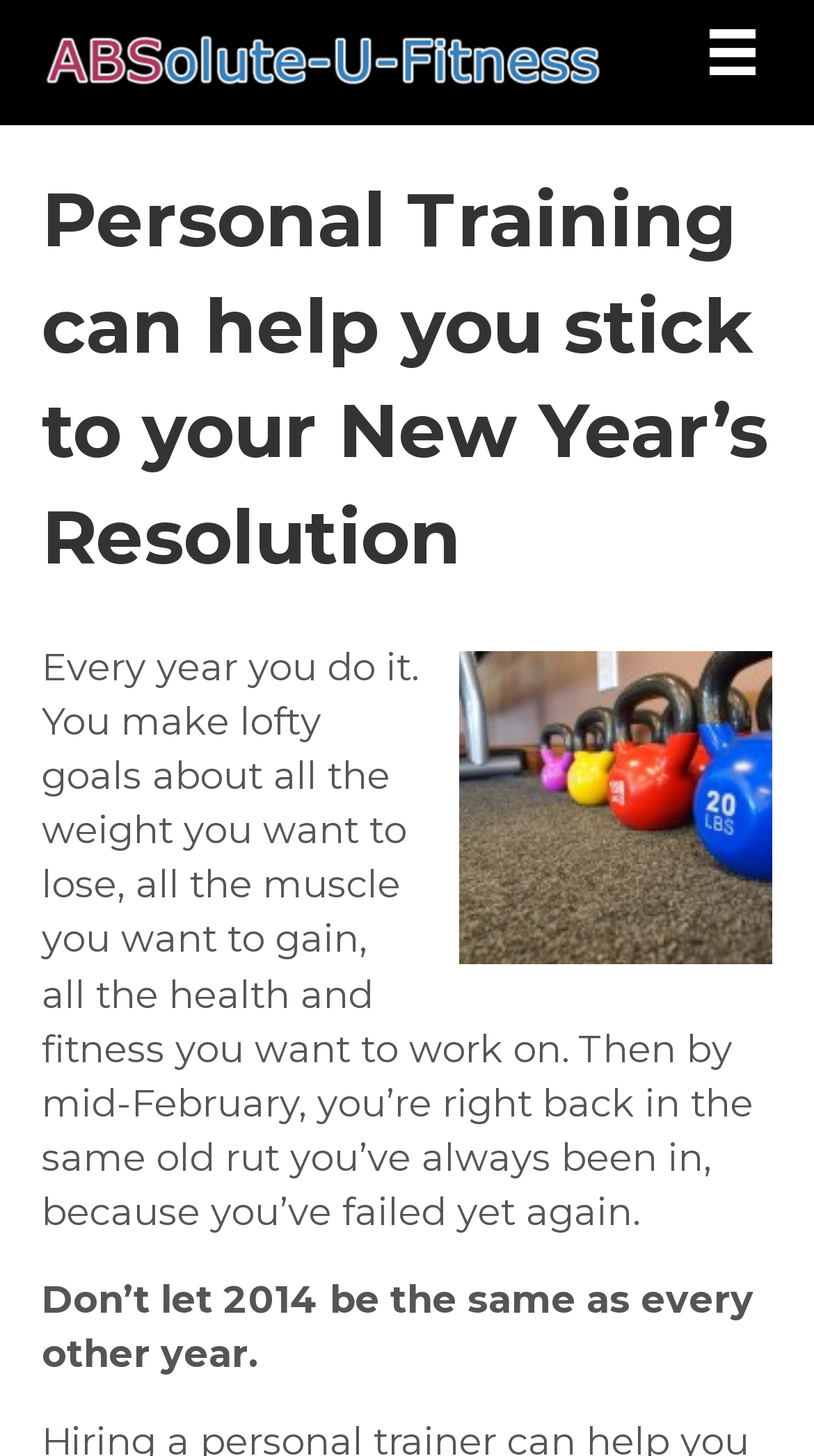How many images are on the webpage?
Identify the answer in the screenshot and reply with a single word or phrase.

3